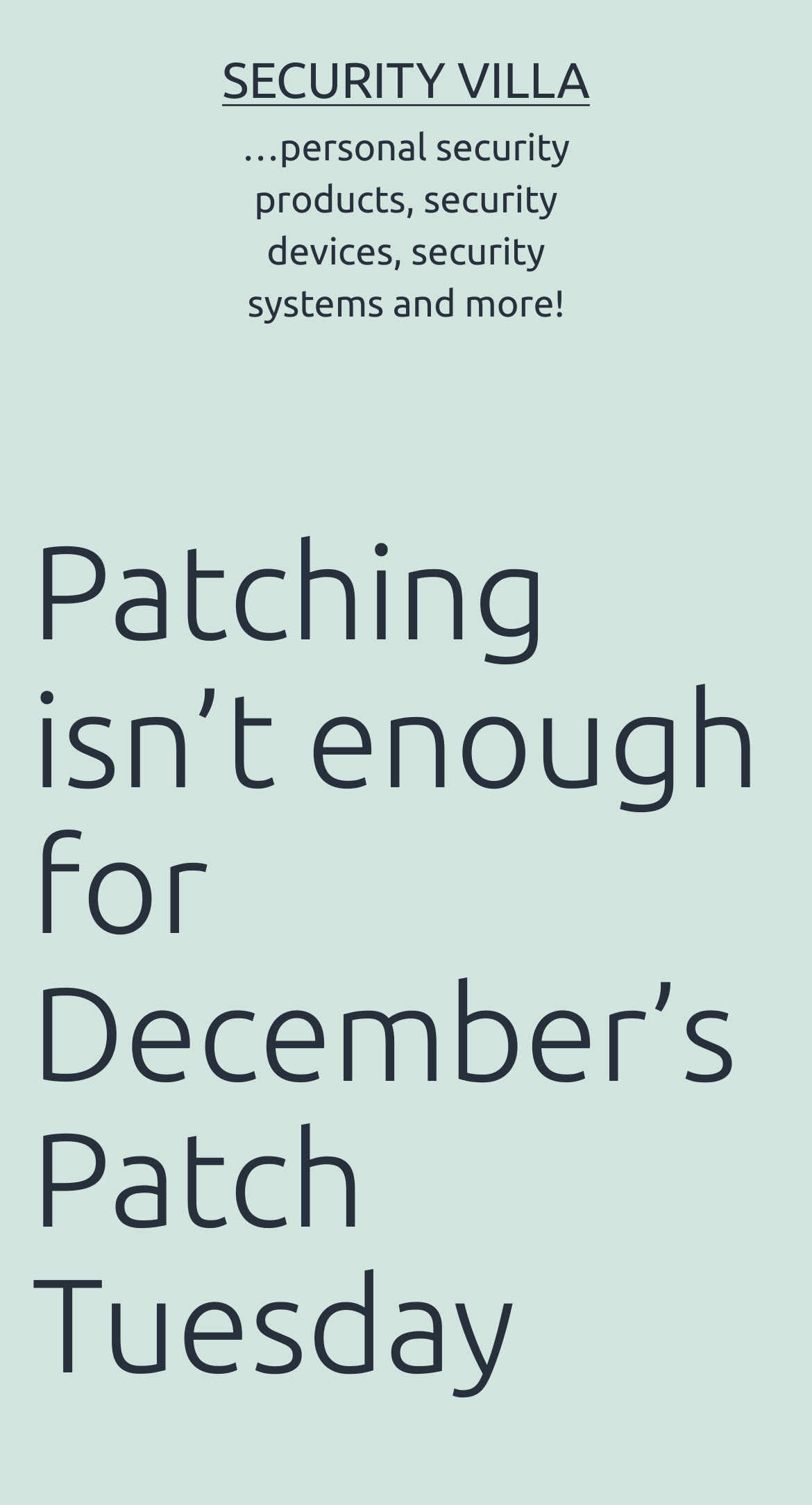Bounding box coordinates are specified in the format (top-left x, top-left y, bottom-right x, bottom-right y). All values are floating point numbers bounded between 0 and 1. Please provide the bounding box coordinate of the region this sentence describes: Security Villa

[0.274, 0.034, 0.726, 0.071]